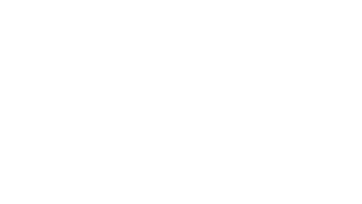Give a short answer using one word or phrase for the question:
What is the height of the sofa?

31¾"